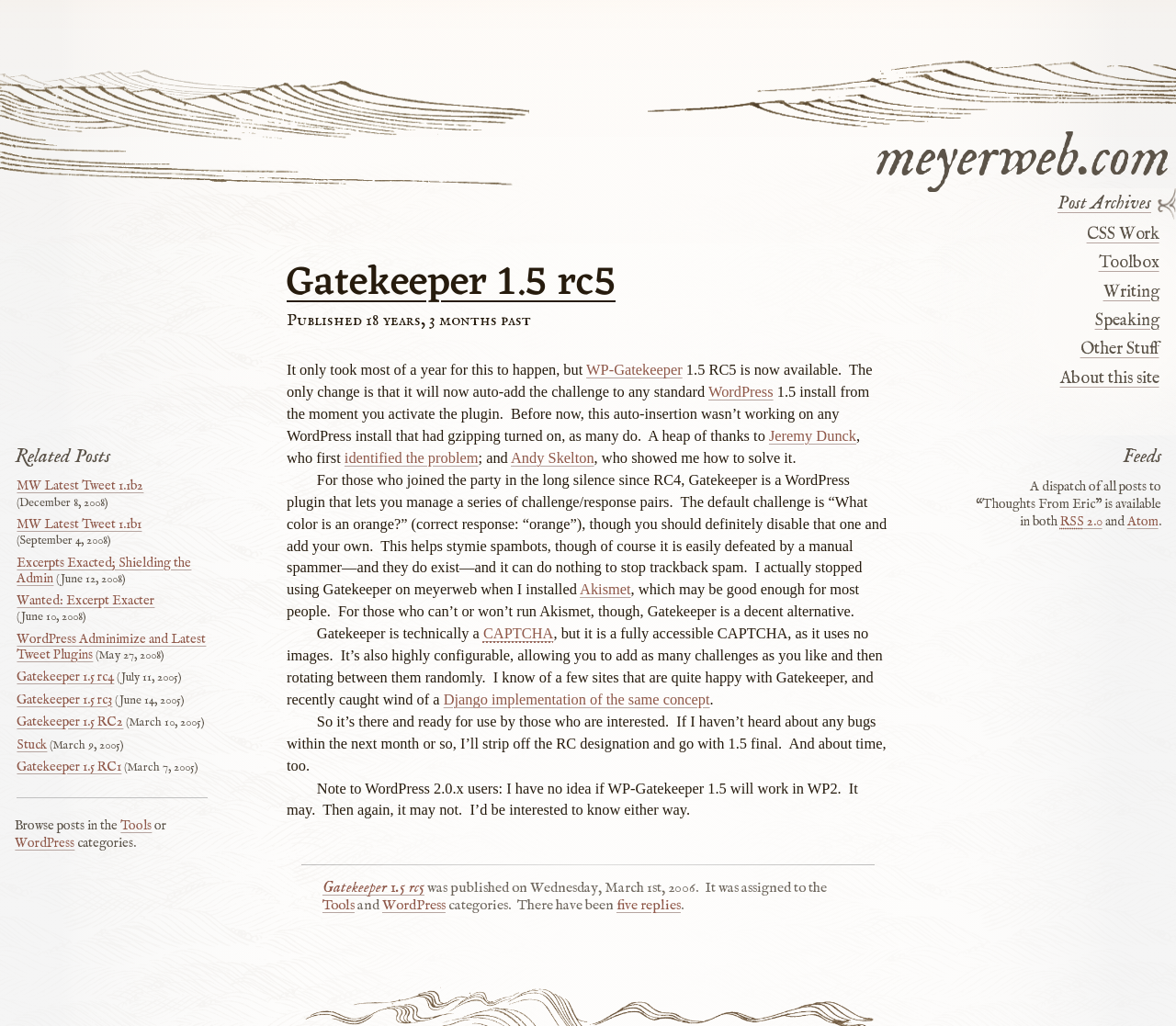Locate the bounding box coordinates of the area where you should click to accomplish the instruction: "check the WordPress plugin".

[0.602, 0.374, 0.658, 0.391]